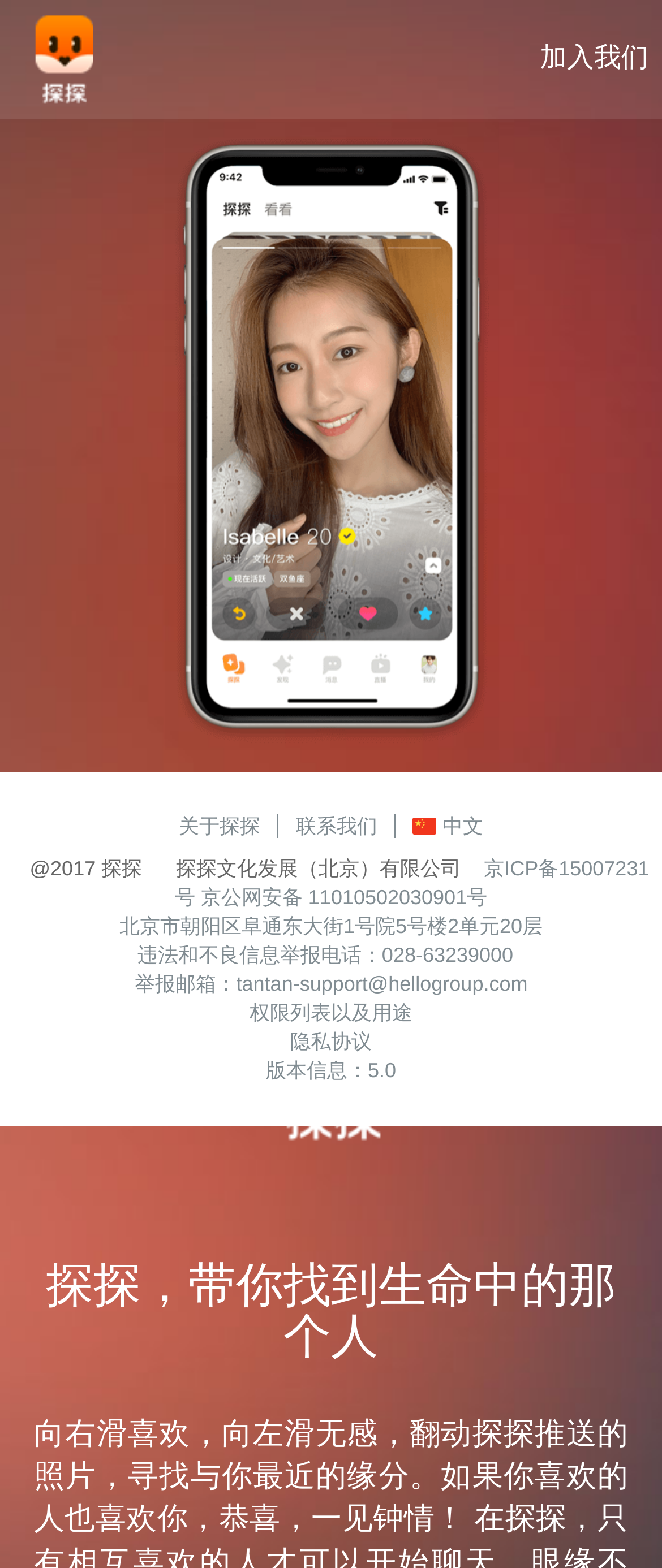Use a single word or phrase to answer this question: 
What is the company name of the app developer?

探探文化发展（北京）有限公司